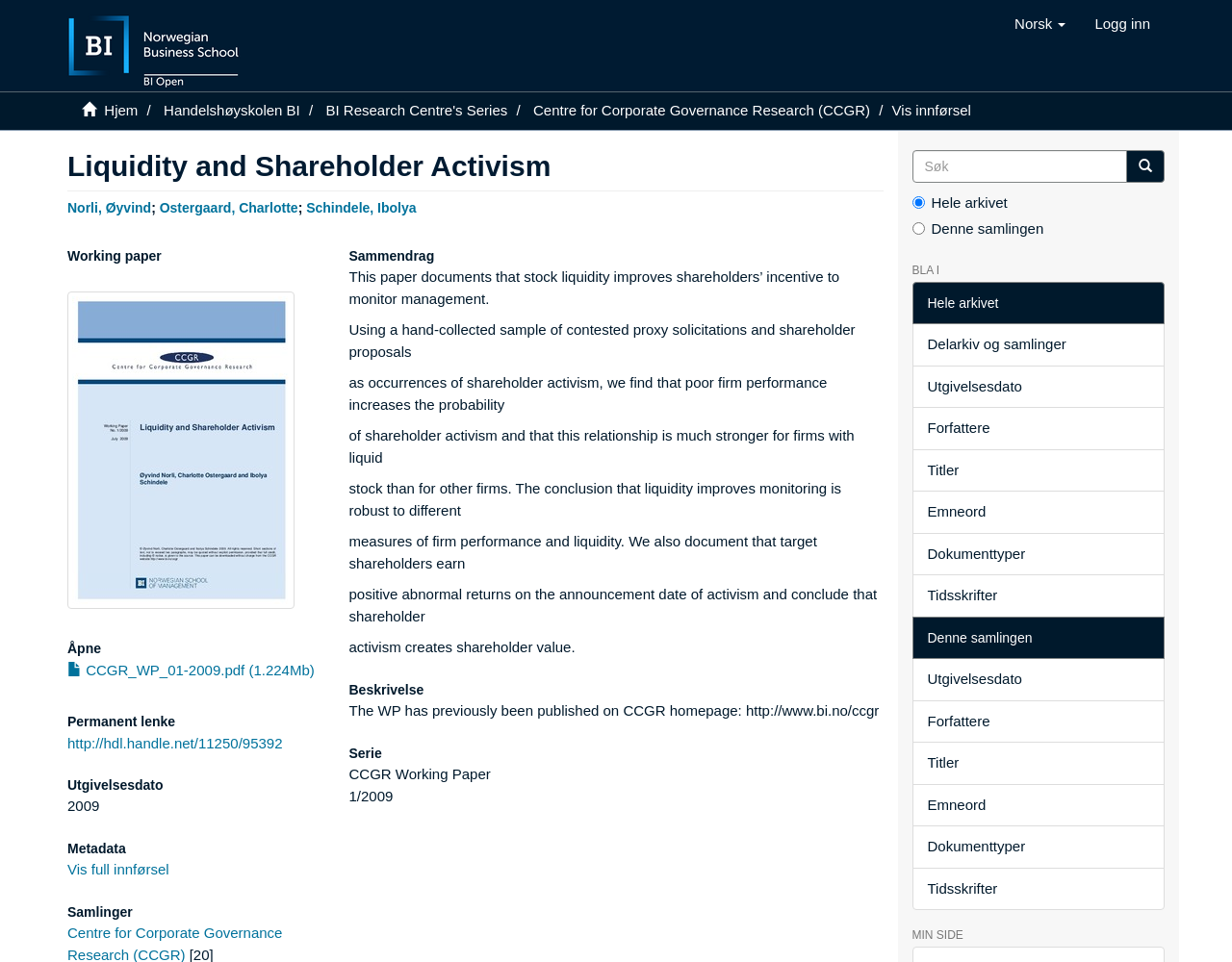Determine the bounding box coordinates of the clickable region to execute the instruction: "Click the 'Logg inn' button". The coordinates should be four float numbers between 0 and 1, denoted as [left, top, right, bottom].

[0.877, 0.0, 0.945, 0.05]